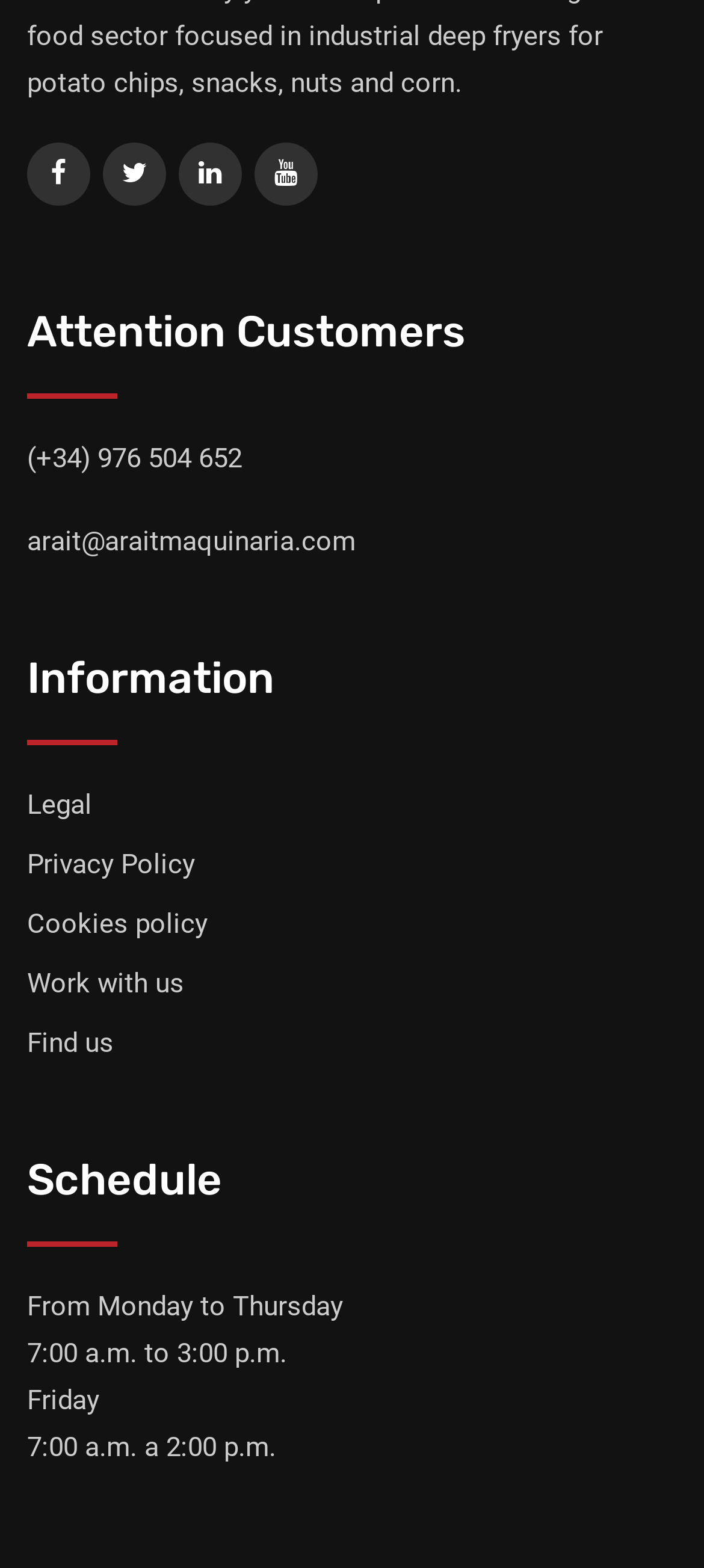Predict the bounding box of the UI element based on this description: "Legal".

[0.038, 0.503, 0.131, 0.524]